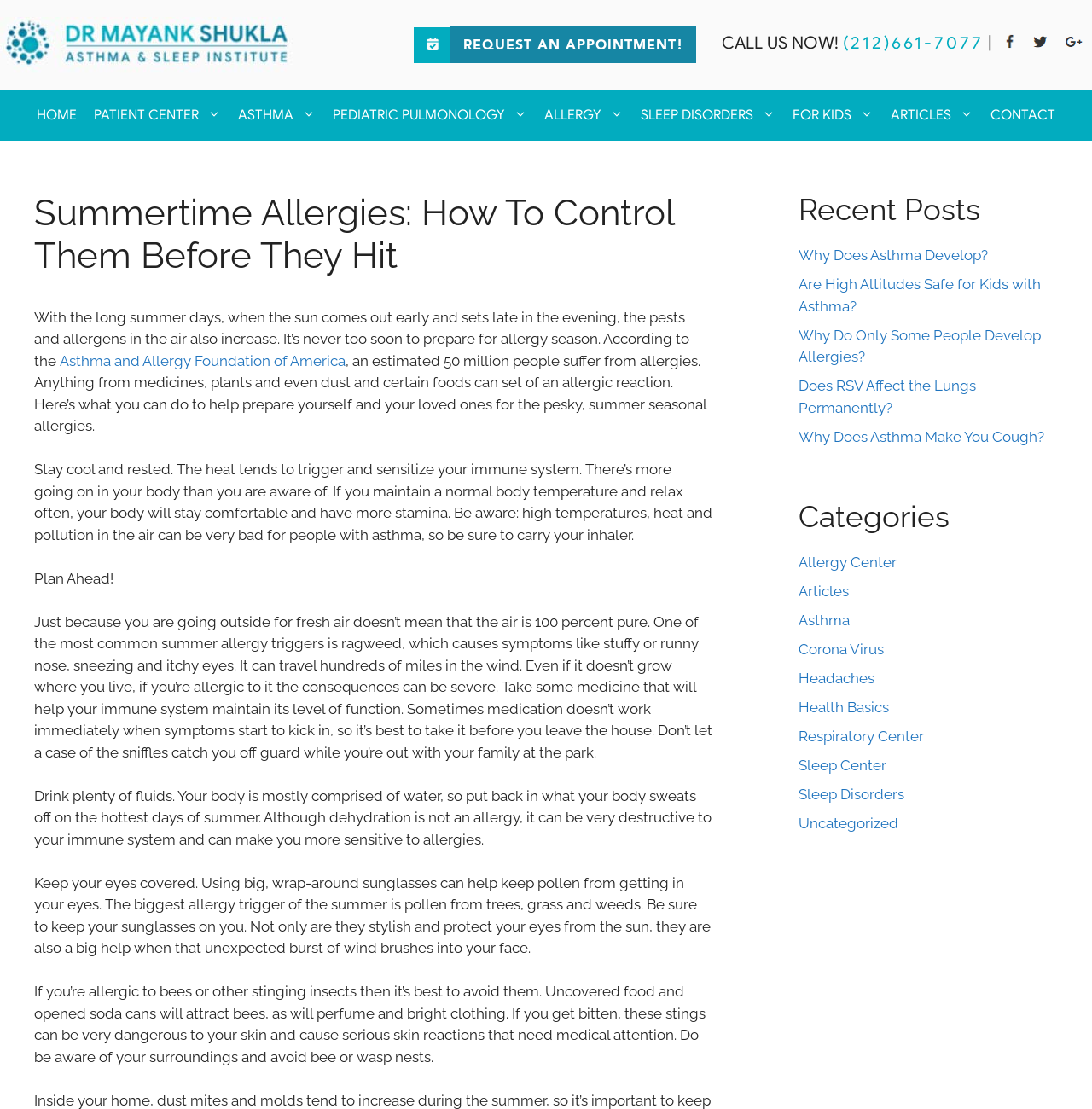What is the title of the main article on this webpage?
Provide a comprehensive and detailed answer to the question.

I found the title of the main article by looking at the heading section below the navigation menu, where it provides the title of the article.